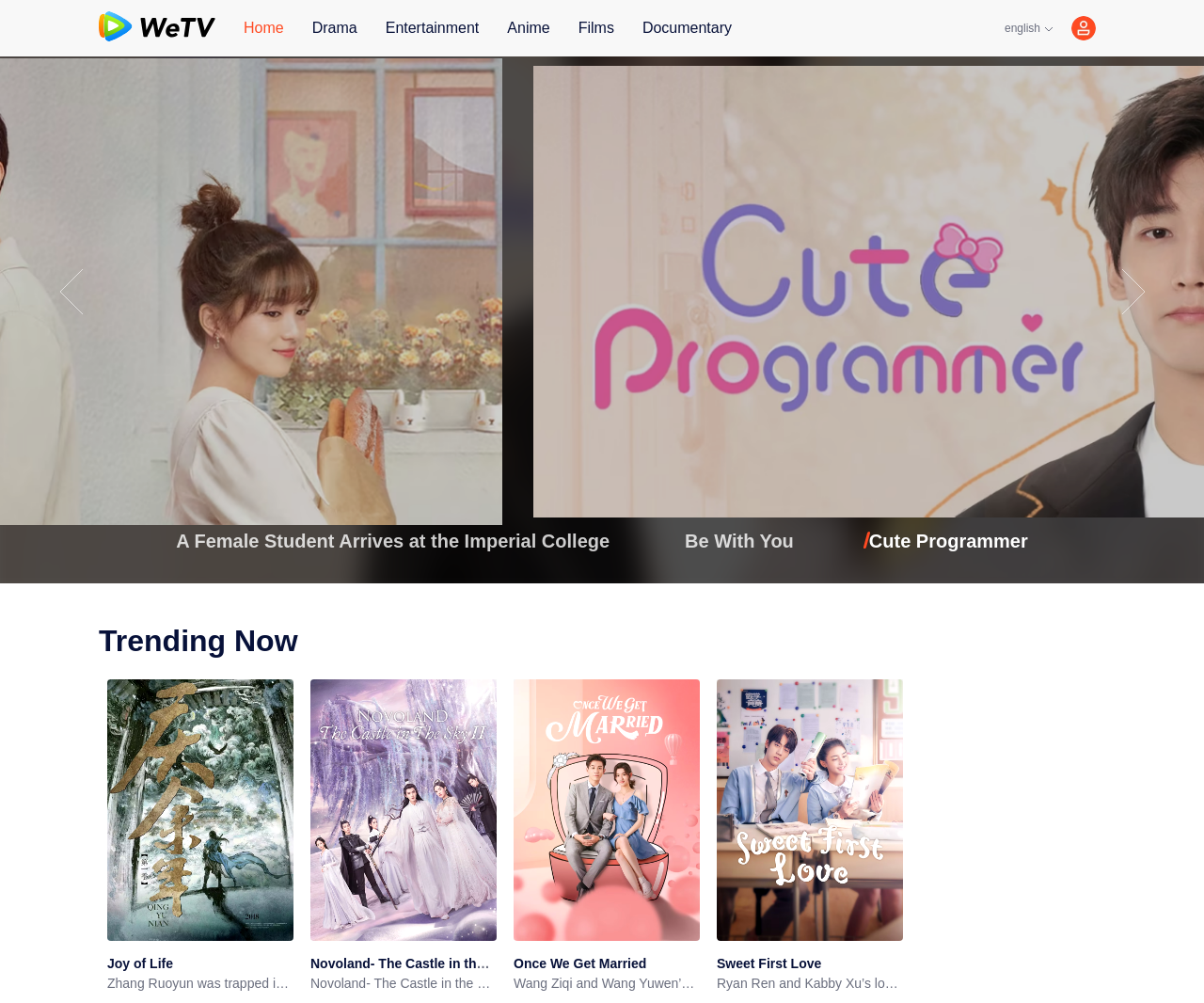Provide the bounding box coordinates for the UI element that is described by this text: "title="Sweet First Love"". The coordinates should be in the form of four float numbers between 0 and 1: [left, top, right, bottom].

[0.595, 0.677, 0.75, 0.937]